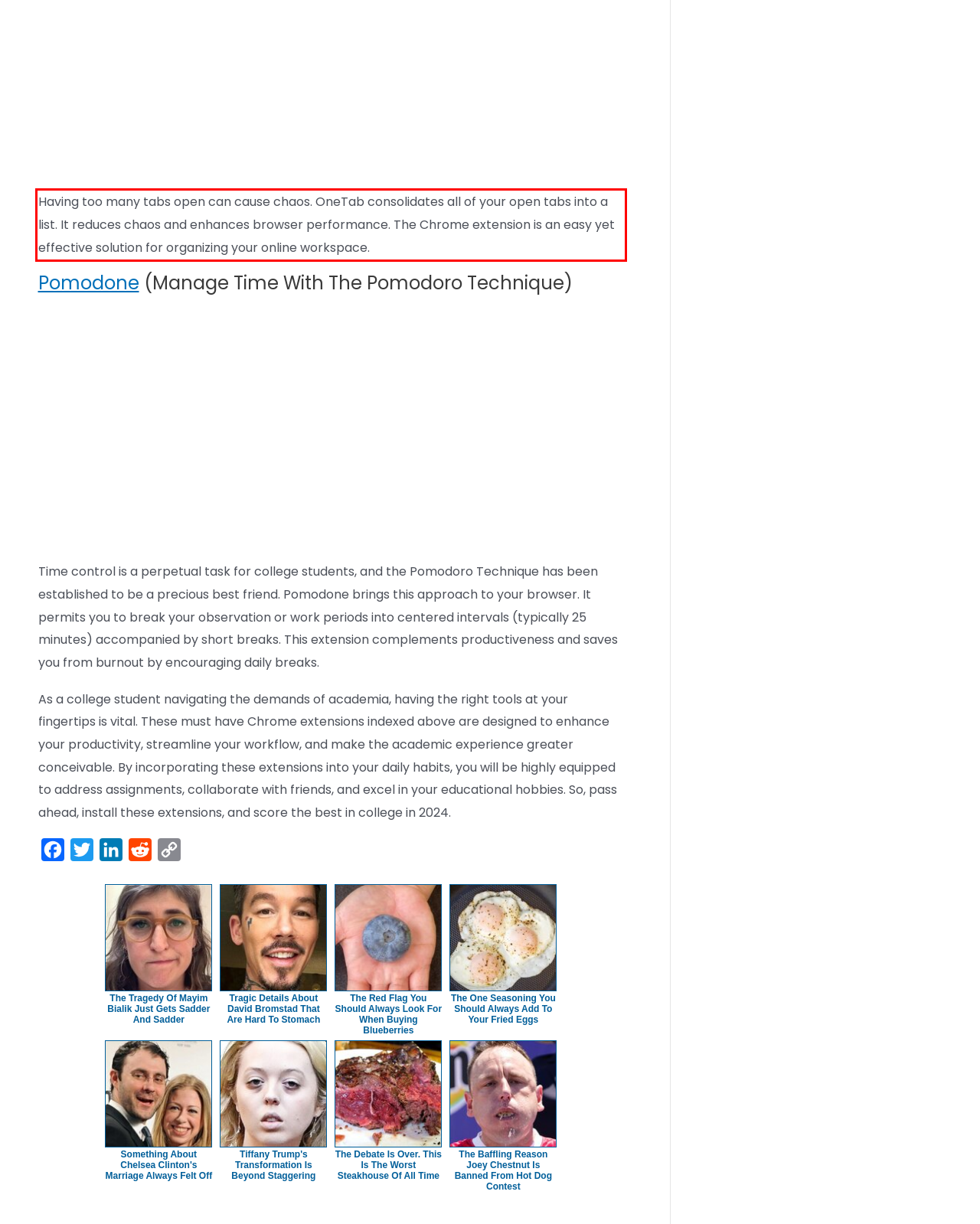Look at the webpage screenshot and recognize the text inside the red bounding box.

Having too many tabs open can cause chaos. OneTab consolidates all of your open tabs into a list. It reduces chaos and enhances browser performance. The Chrome extension is an easy yet effective solution for organizing your online workspace.